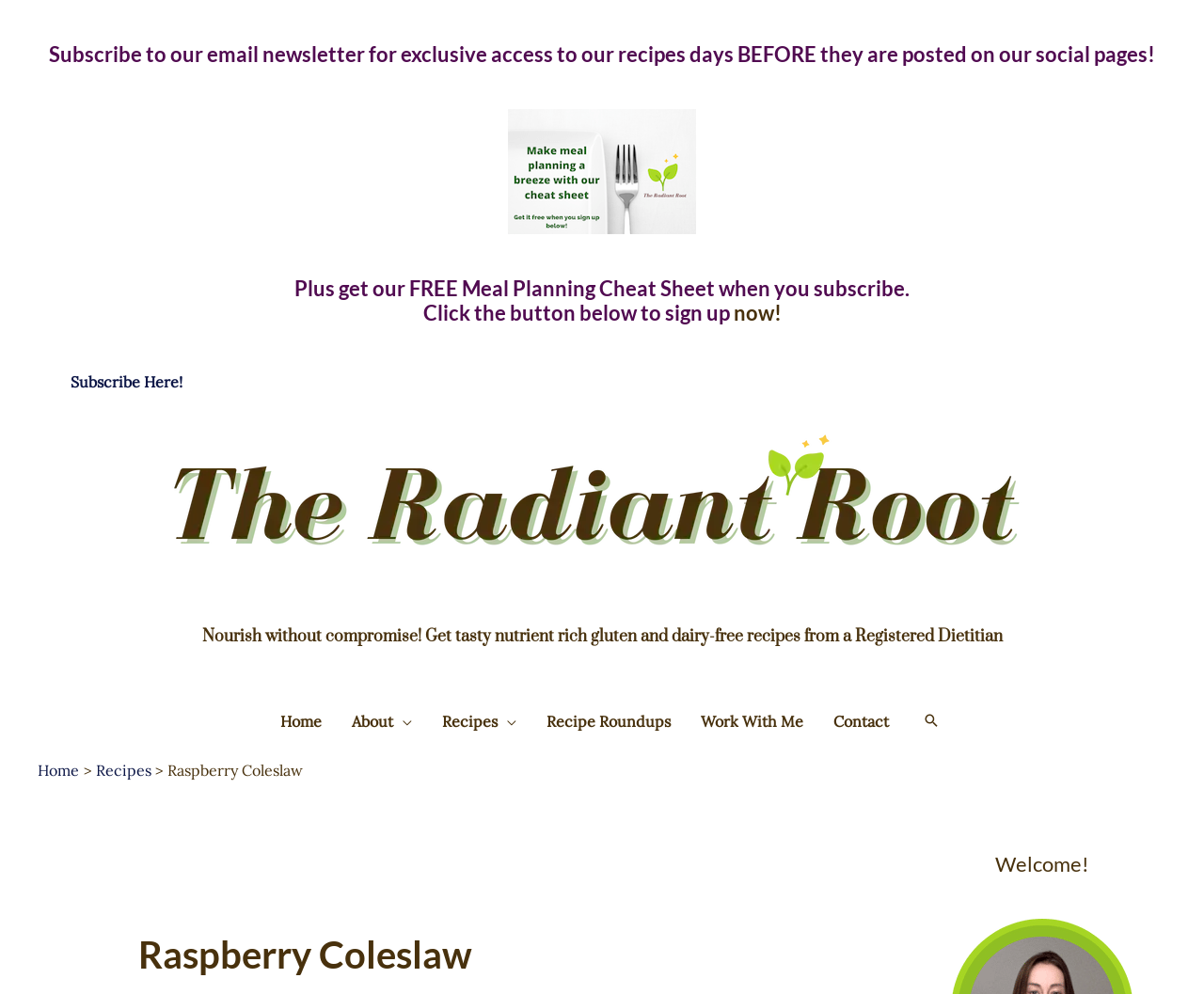What is the profession of the author?
Please give a well-detailed answer to the question.

I found the profession of the author by reading the text in the header section, which says 'Nourish without compromise! Get tasty nutrient-rich gluten and dairy-free recipes from a Registered Dietitian'.